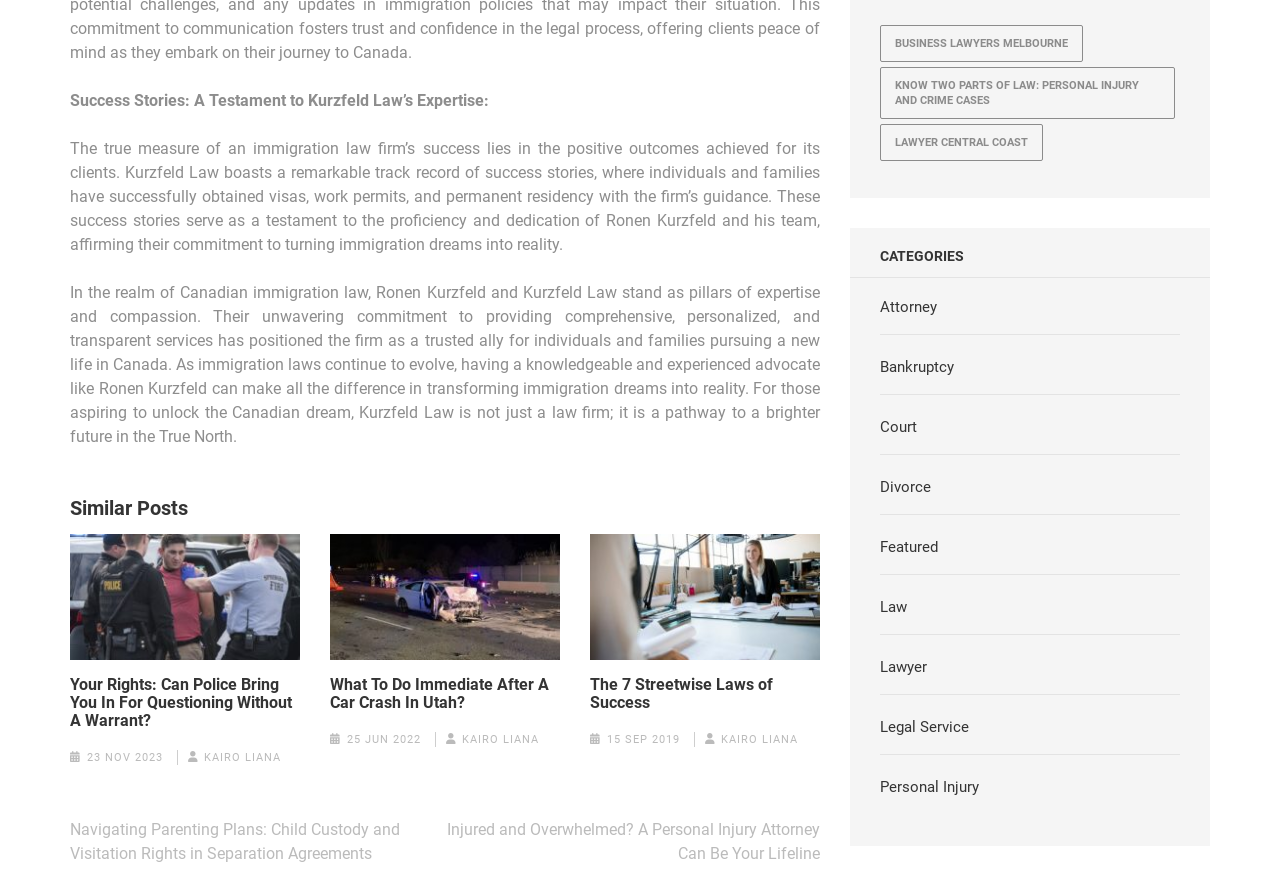Reply to the question with a single word or phrase:
What categories are listed on the webpage?

Attorney, Bankruptcy, Court, etc.